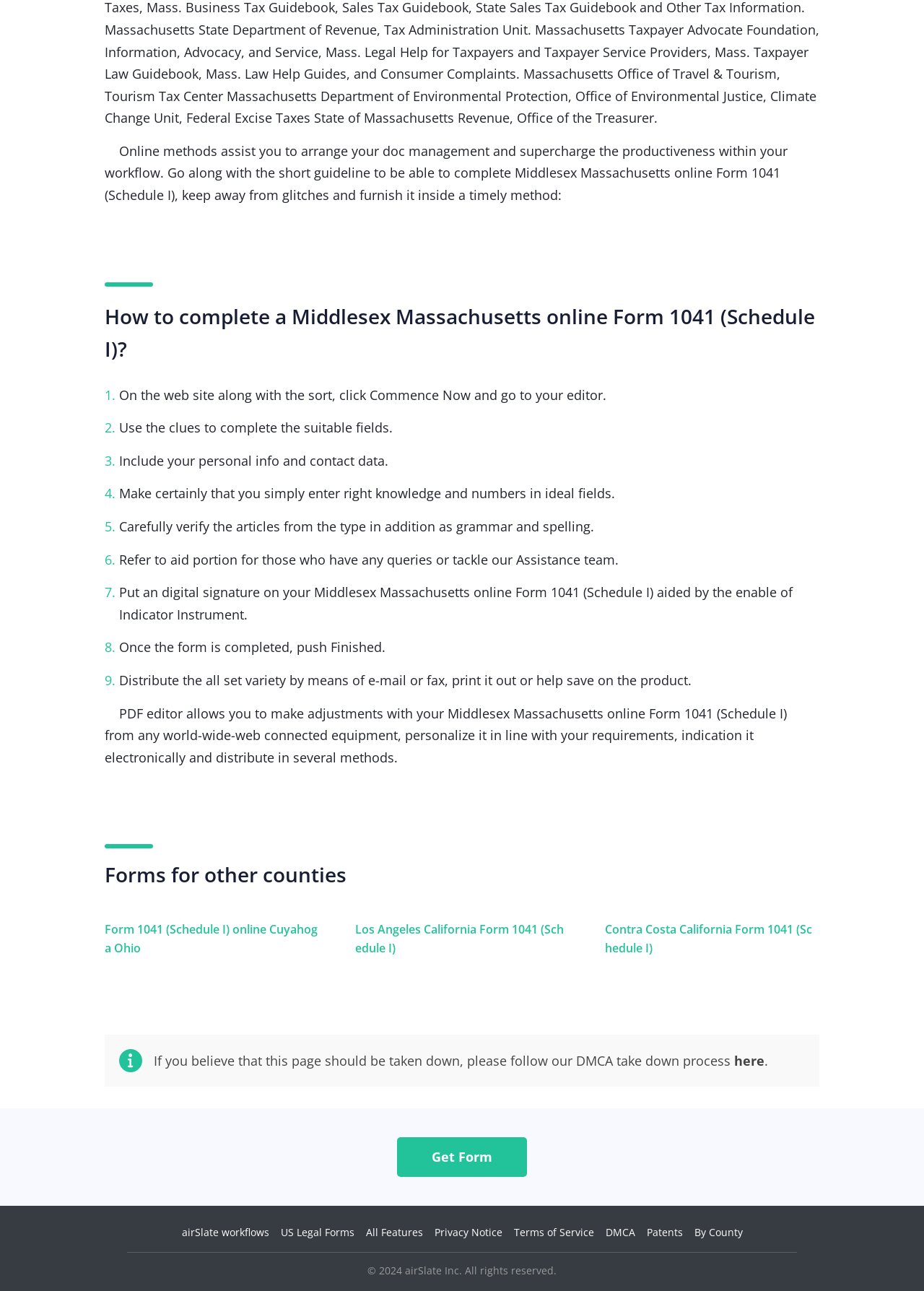Can you determine the bounding box coordinates of the area that needs to be clicked to fulfill the following instruction: "Click the 'airSlate workflows' link"?

[0.196, 0.949, 0.291, 0.96]